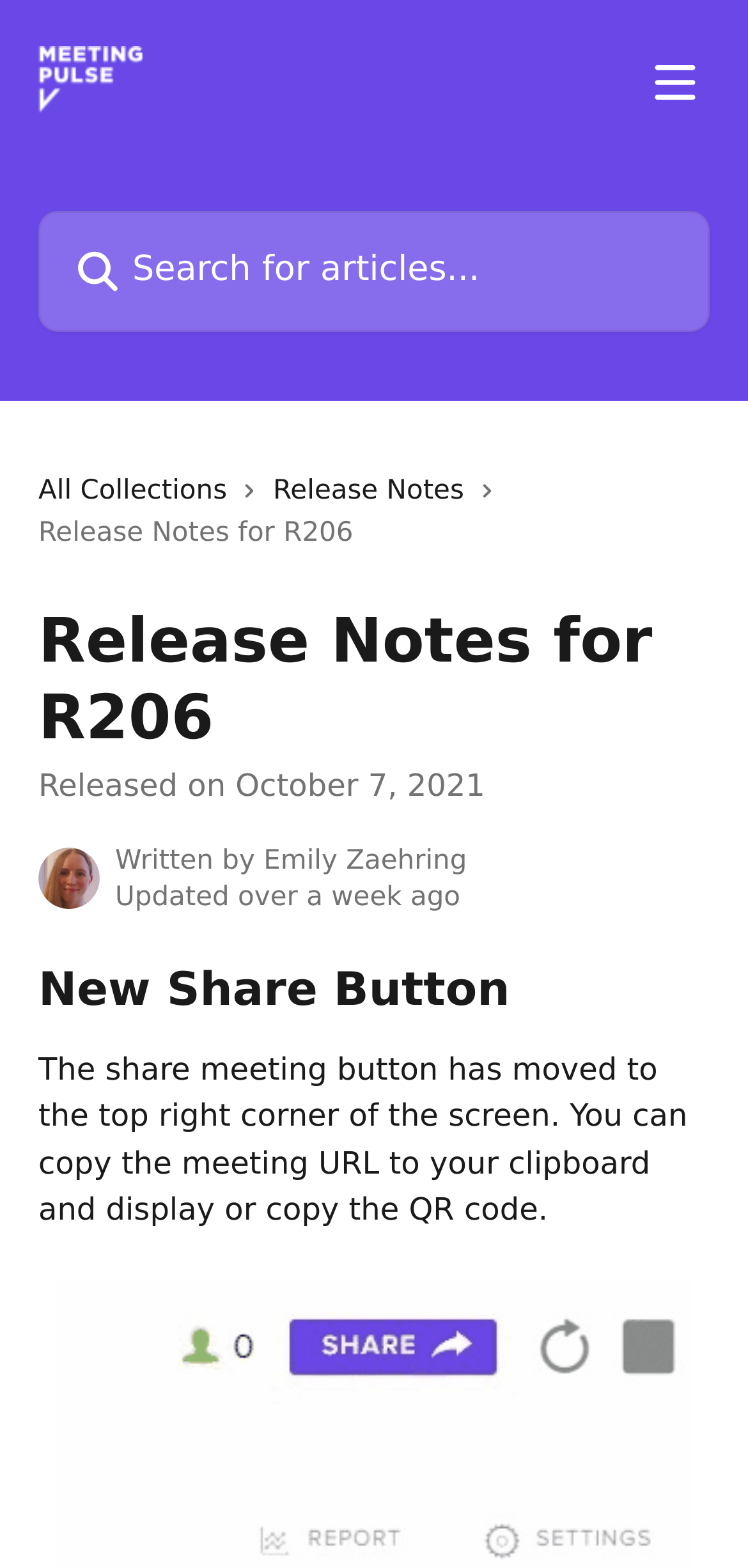Generate a comprehensive description of the contents of the webpage.

The webpage is a knowledge base article about release notes for R206, specifically published on October 7, 2021. At the top, there is a header section that spans the entire width of the page, containing a logo of MeetingPulse Knowledge Base on the left, a button to open a menu on the right, and a search bar in between. Below the header, there are three links: "All Collections", "Release Notes", and an unnamed link. Each link has an accompanying image.

Below these links, there is a section with a heading "Release Notes for R206" and a subheading "Released on October 7, 2021". The author's avatar, Emily Zaehring, is displayed on the left, along with the text "Written by" and "Updated over a week ago". 

The main content of the page starts with a heading "New Share Button", which is followed by a paragraph of text describing the changes to the share meeting button. The text explains that the button has moved to the top right corner of the screen, allowing users to copy the meeting URL to their clipboard and display or copy the QR code. At the very bottom of the page, there is an unnamed link.